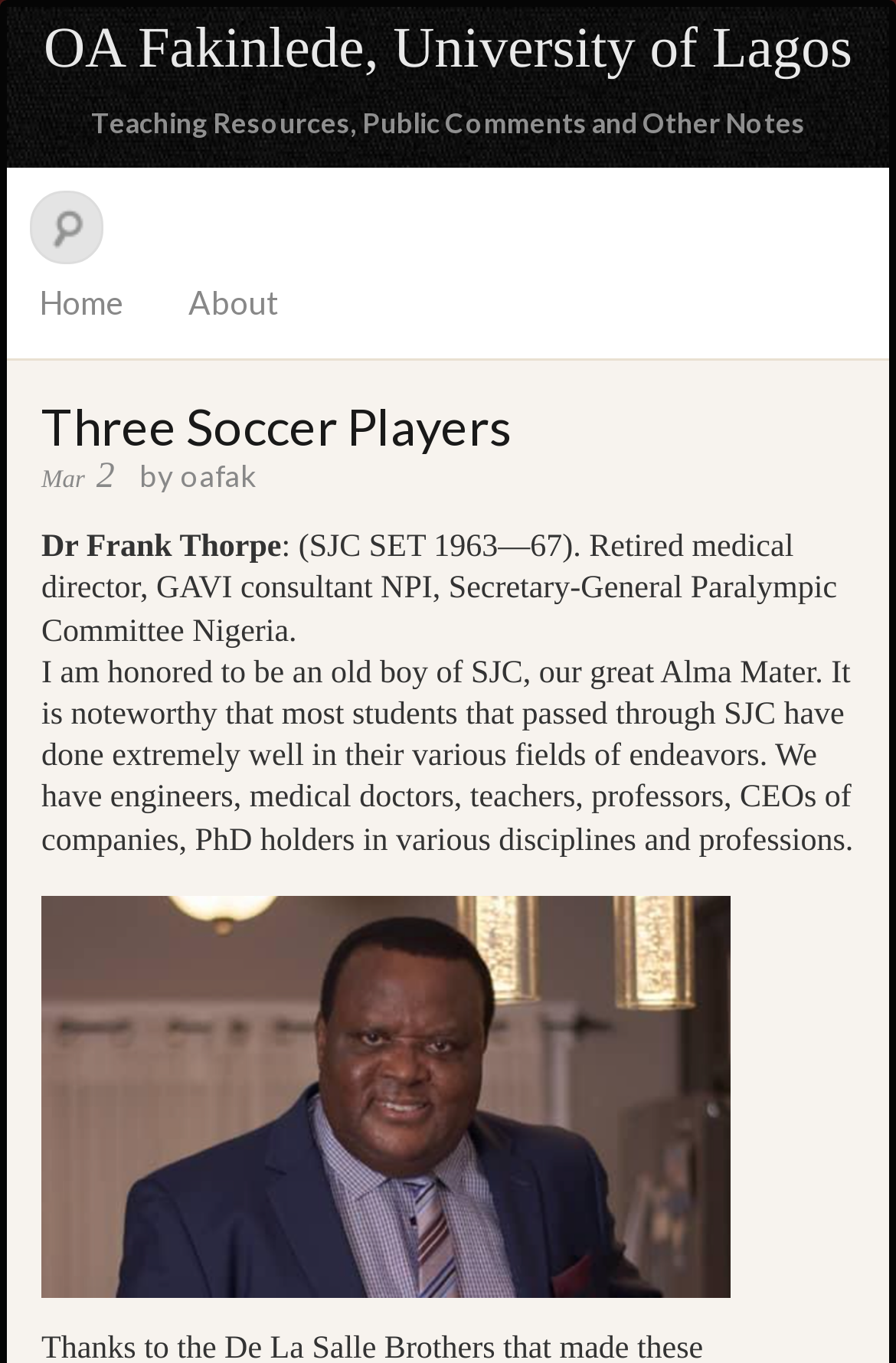Find and provide the bounding box coordinates for the UI element described with: "oafak".

[0.202, 0.335, 0.286, 0.362]